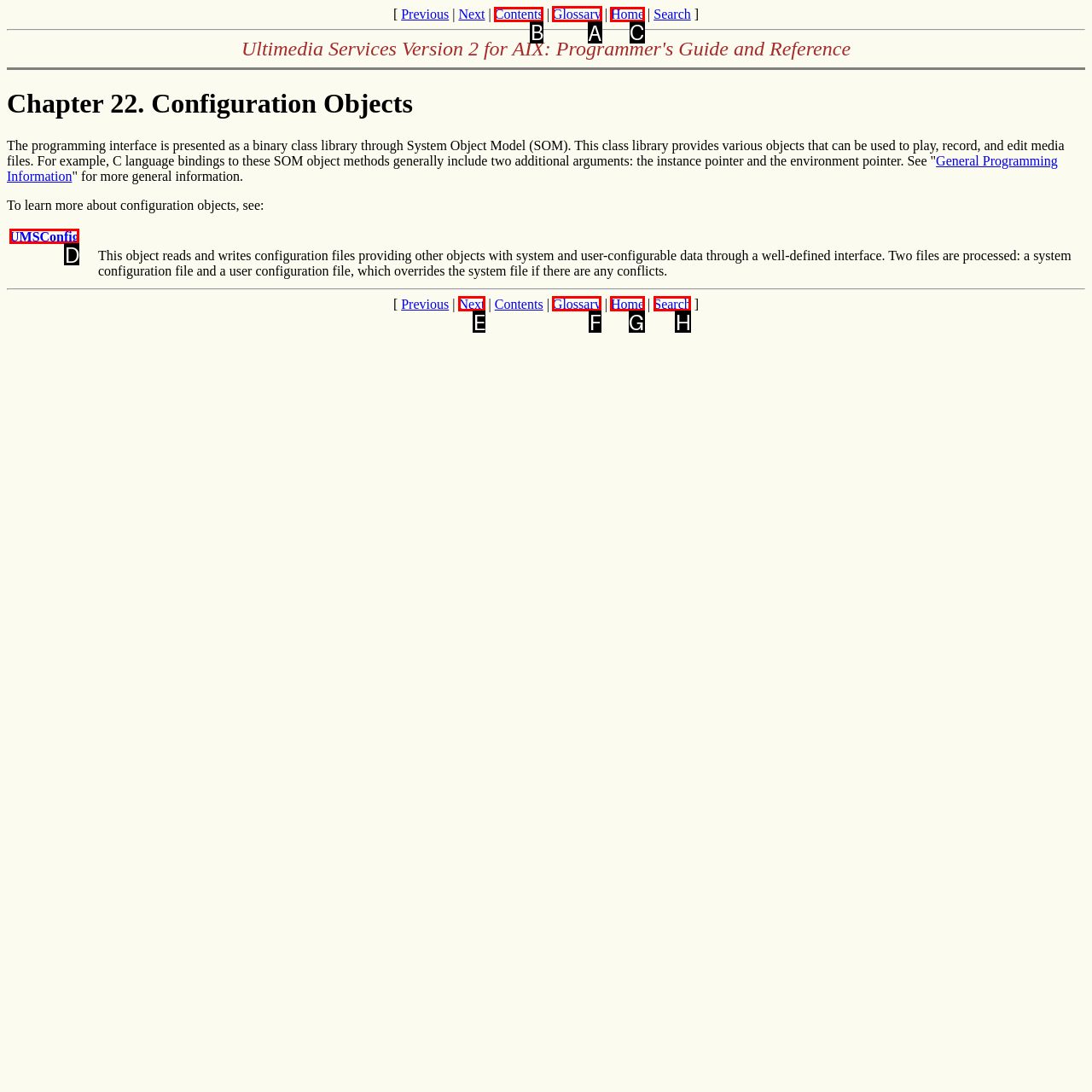Which option should you click on to fulfill this task: go to glossary? Answer with the letter of the correct choice.

A